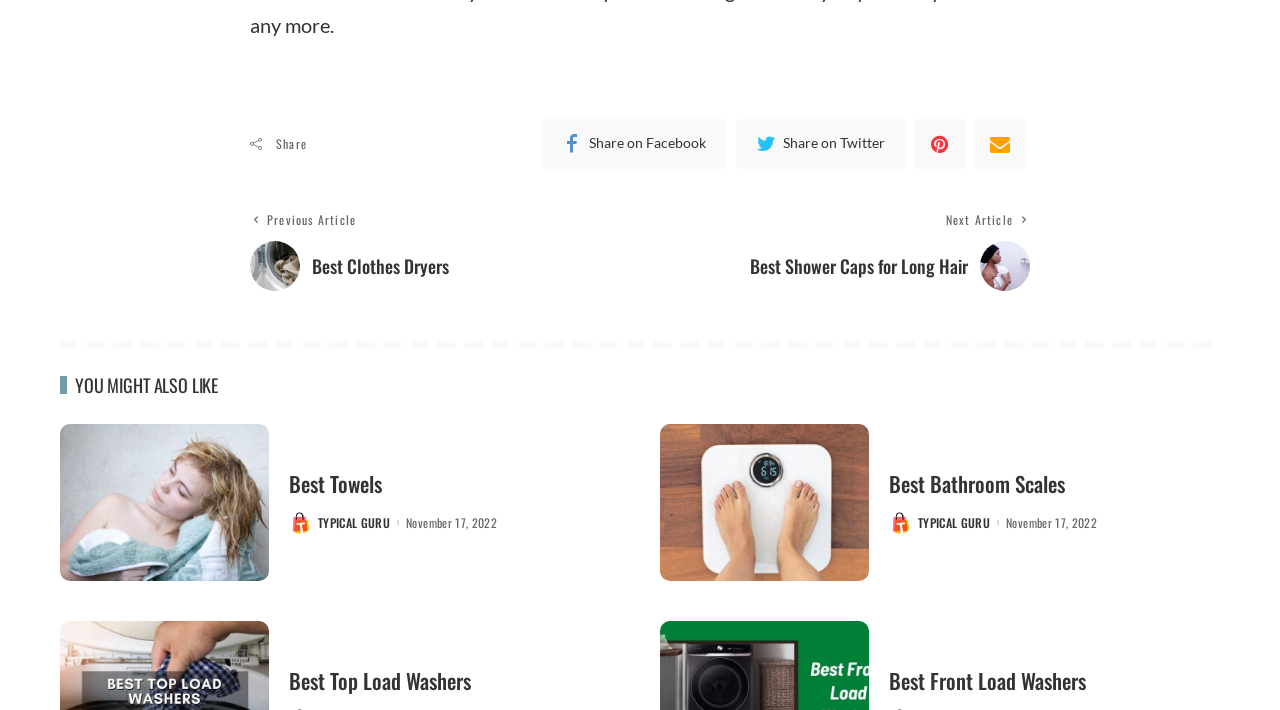What is the title of the previous article?
Based on the image, provide a one-word or brief-phrase response.

Best Clothes Dryers